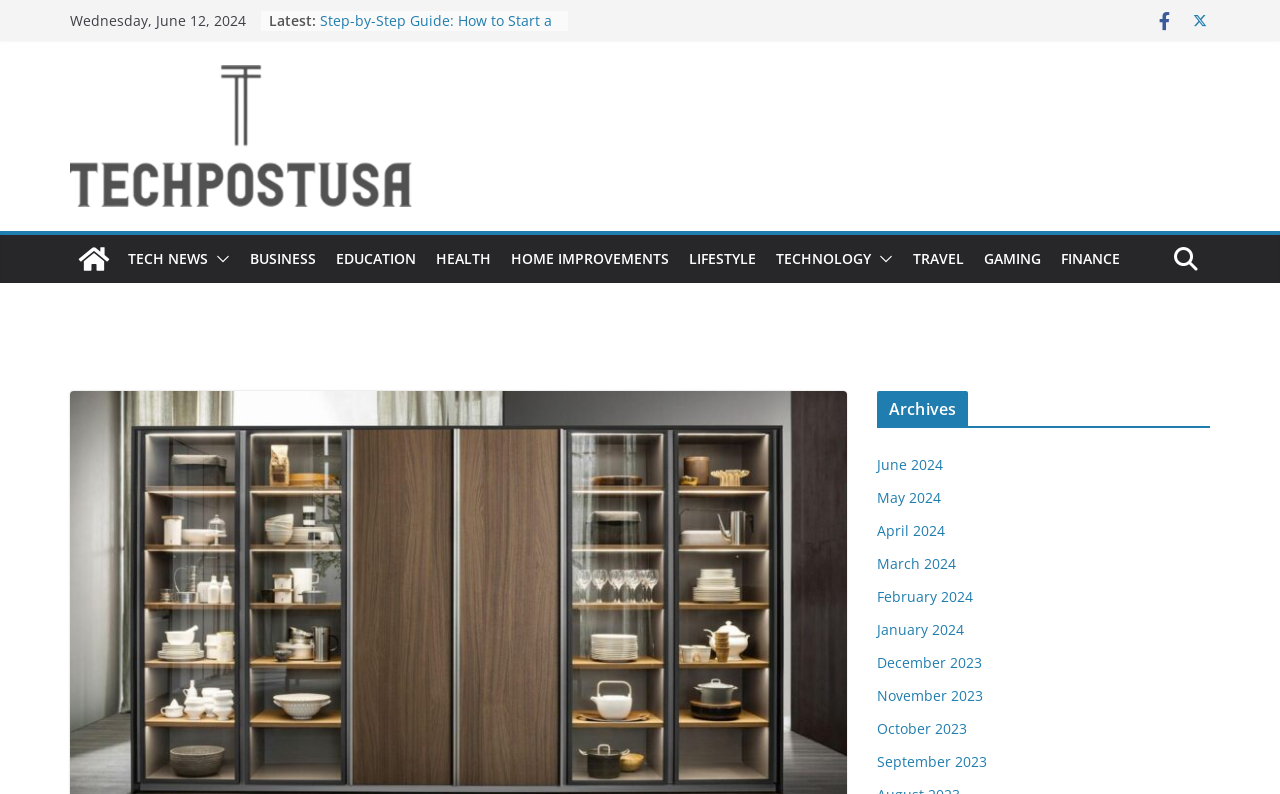Using the information in the image, give a comprehensive answer to the question: 
How many social media links are there at the top right corner of the webpage?

I looked at the top right corner of the webpage and saw two social media links, represented by icons, which are likely Facebook and Twitter links.